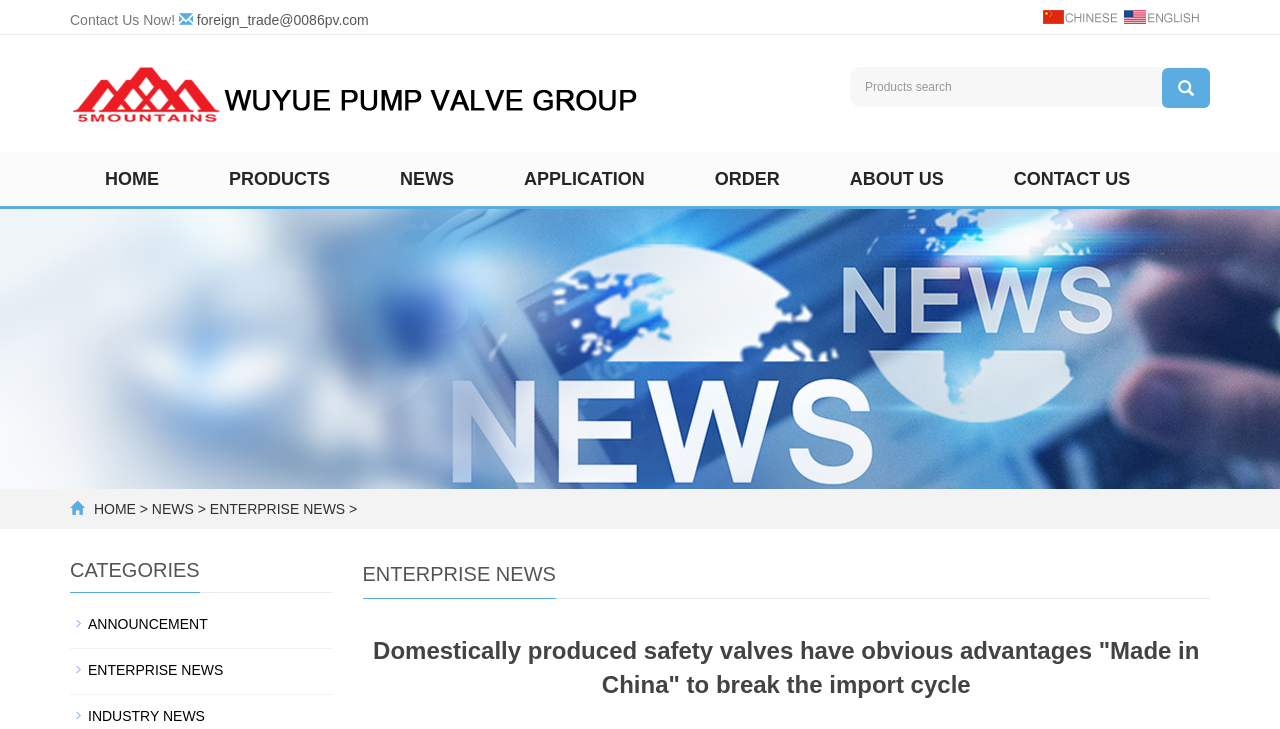What is the category heading located at the top-left corner of the webpage?
Using the image as a reference, answer the question in detail.

The heading element located at the top-left corner of the webpage has the text 'CATEGORIES', indicating that it is a category section or menu.